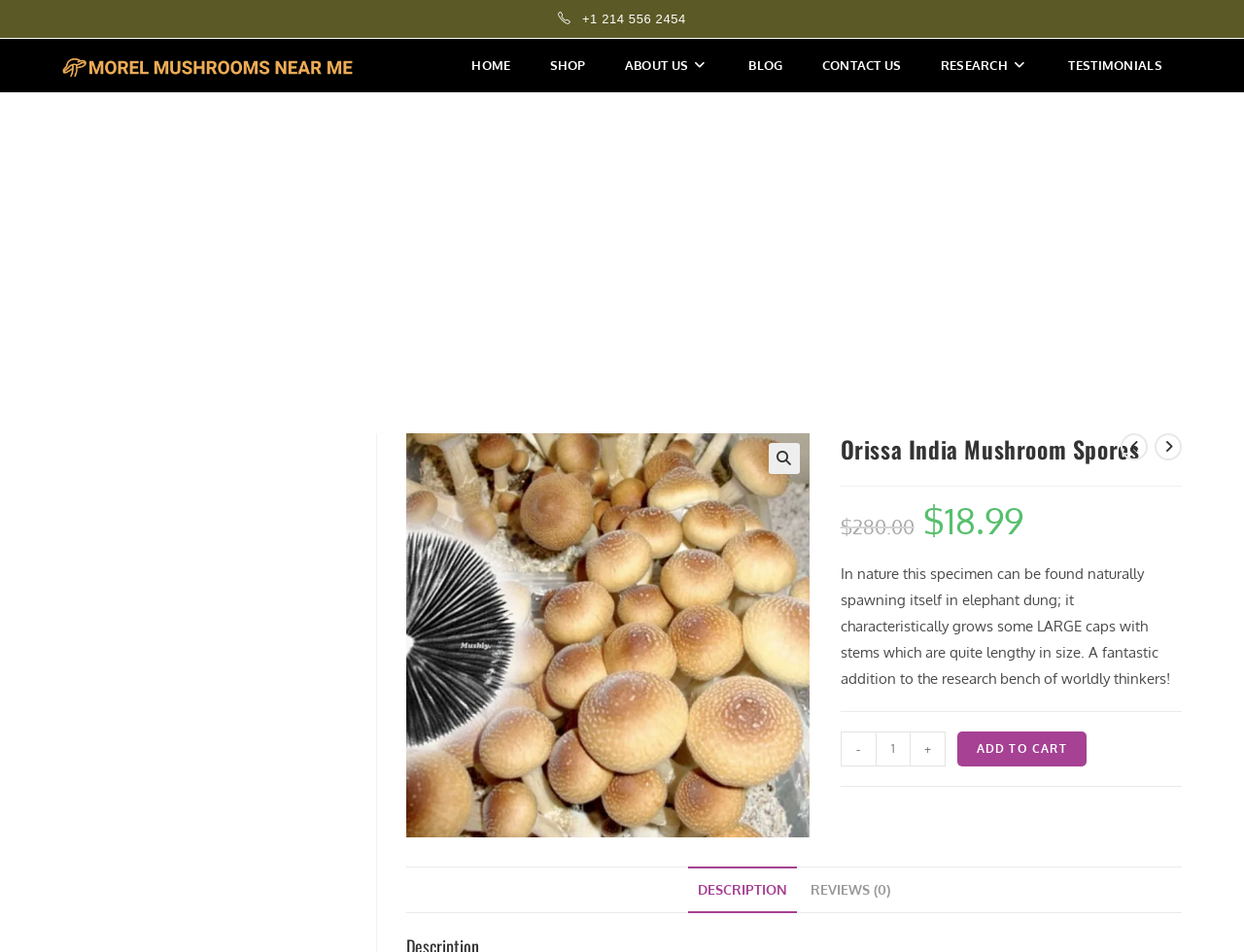Create an in-depth description of the webpage, covering main sections.

This webpage is about Orissa India Mushroom Spores, a product for mushroom growing. At the top, there is a phone number link "+1 214 556 2454" and a layout table with a link "MOREL MUSHROOMS NEAR ME" accompanied by an image. 

Below the phone number, there is a navigation menu with links to "HOME", "SHOP", "ABOUT US", "BLOG", "CONTACT US", "RESEARCH", and "TESTIMONIALS". 

On the main content area, there is an advertisement iframe. Below the advertisement, there are links to view previous and next products. A search icon 🔍 is located nearby. 

The product information section features an image of the Orissa India Mushroom Spores, accompanied by a heading with the same name. The product description explains that this specimen can be found naturally spawning in elephant dung and grows large caps with lengthy stems. 

The product details include a price of $18.99, and a quantity selector with a minimum value of 1. There are also links to decrease and increase the quantity. An "ADD TO CART" button is located nearby. 

At the bottom, there is a tab list with two tabs: "DESCRIPTION" and "REVIEWS (0)". The "DESCRIPTION" tab is not selected by default.